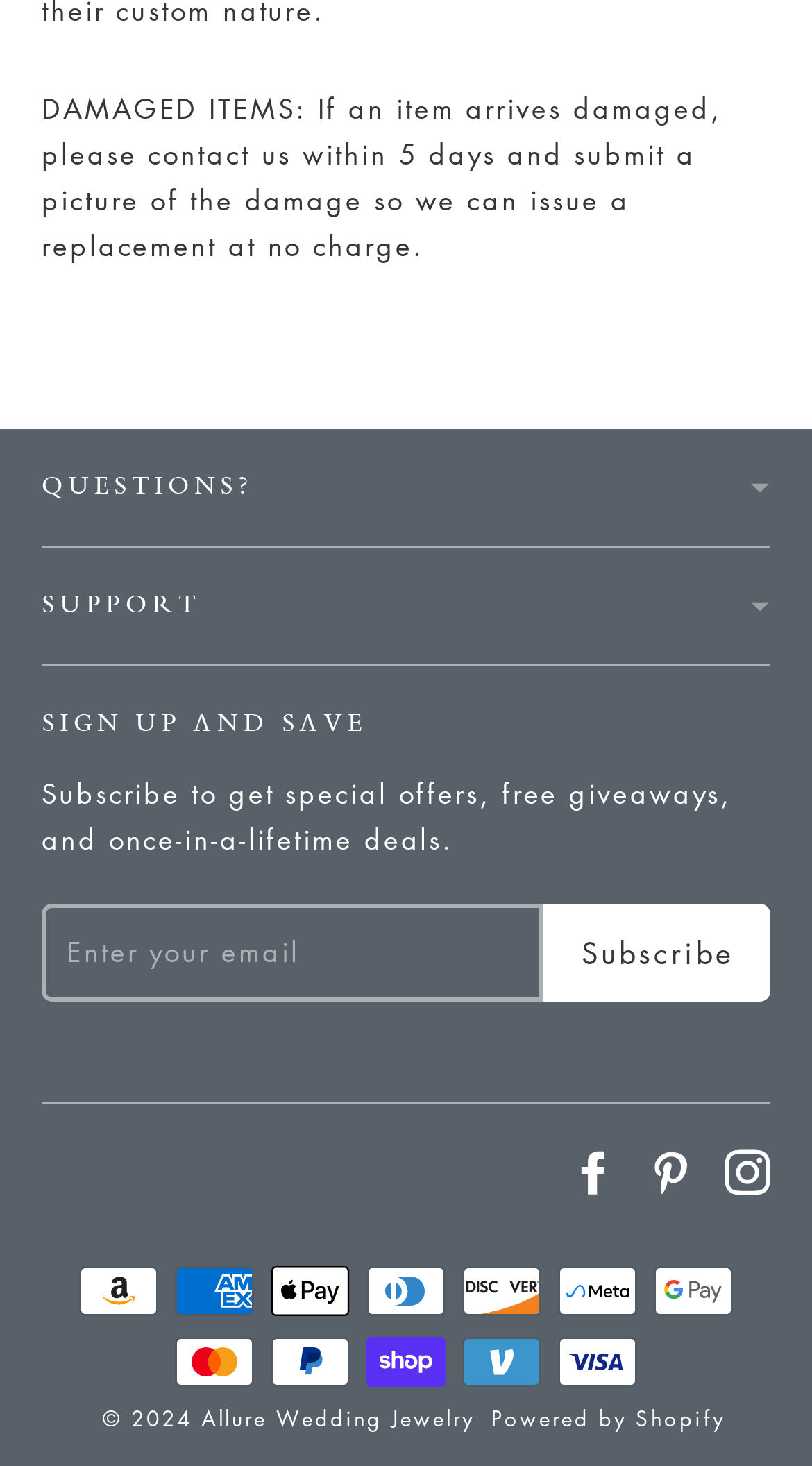What is the purpose of the textbox?
Please use the image to provide a one-word or short phrase answer.

Enter your email